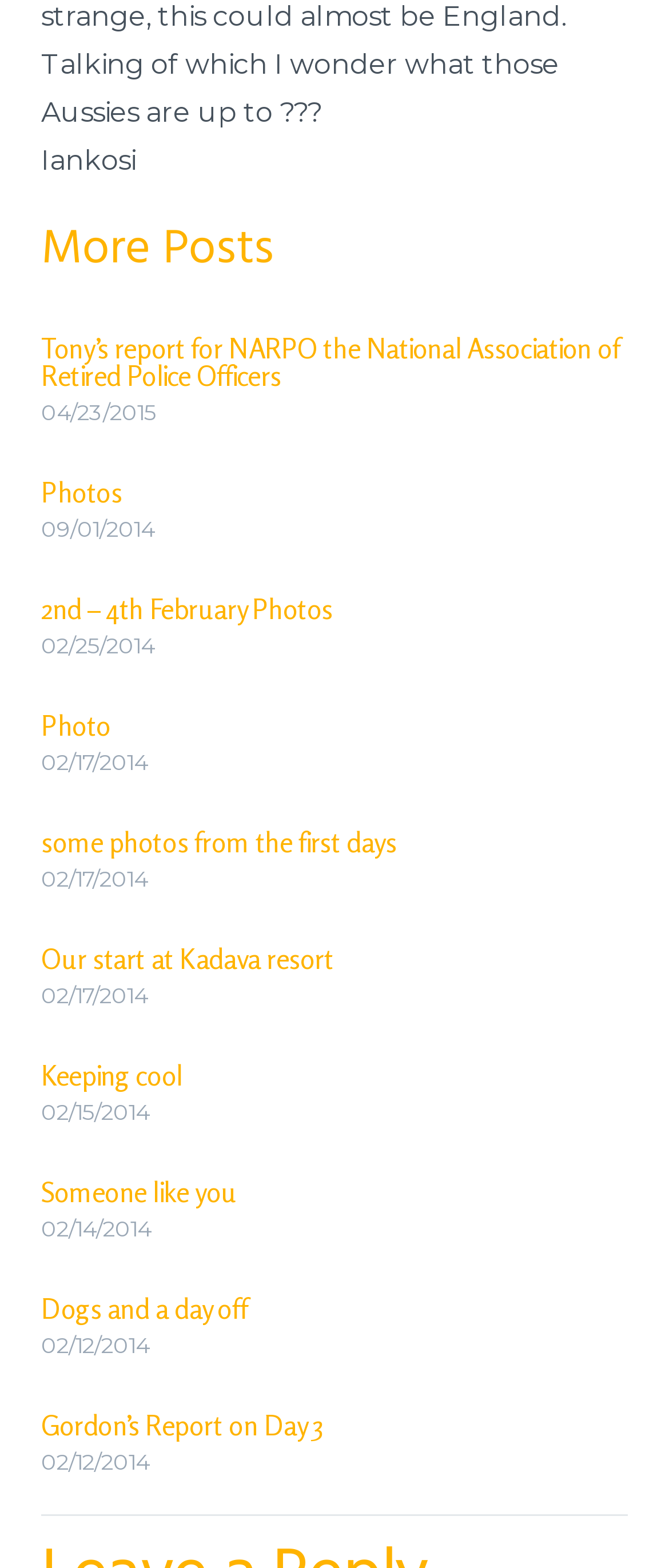Please specify the bounding box coordinates of the clickable section necessary to execute the following command: "View Tony’s report for NARPO the National Association of Retired Police Officers".

[0.062, 0.211, 0.927, 0.25]